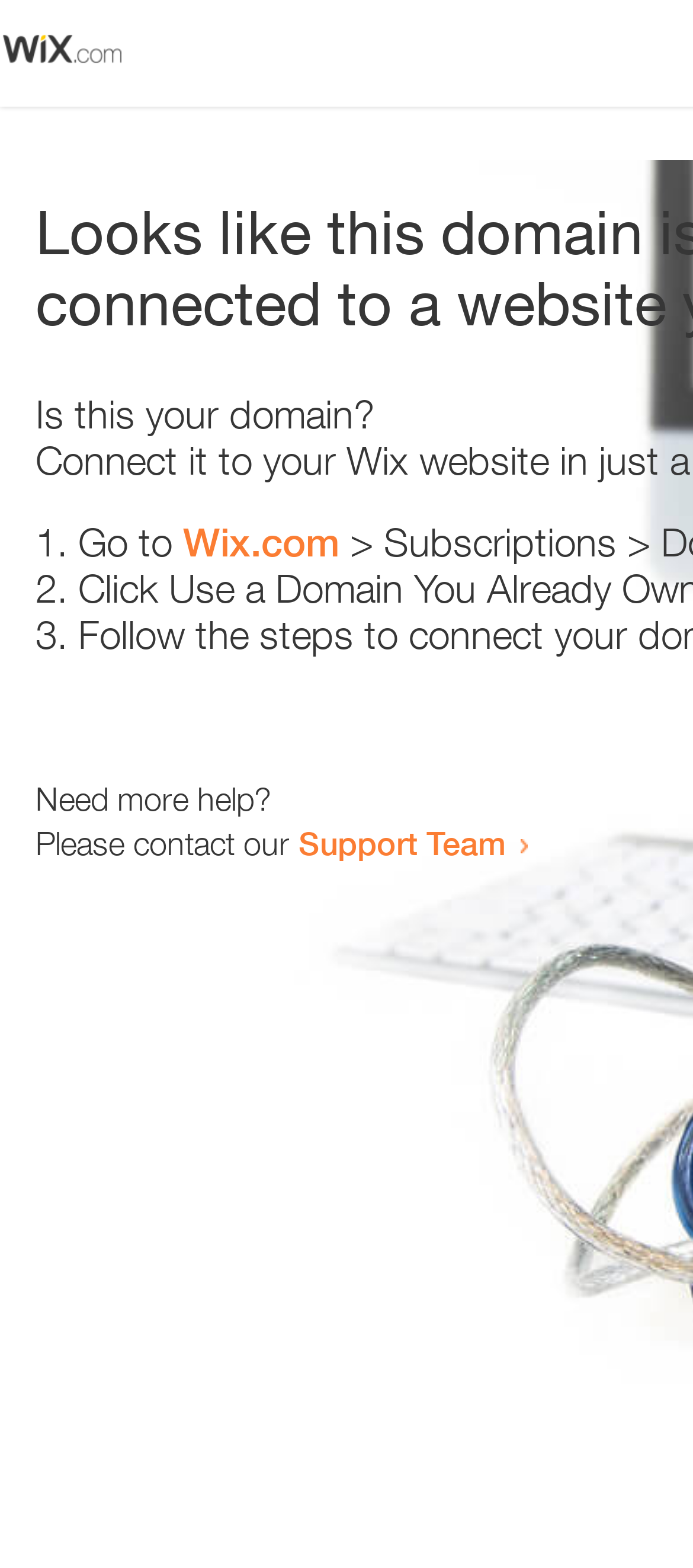How many list markers are present?
Look at the screenshot and respond with a single word or phrase.

3